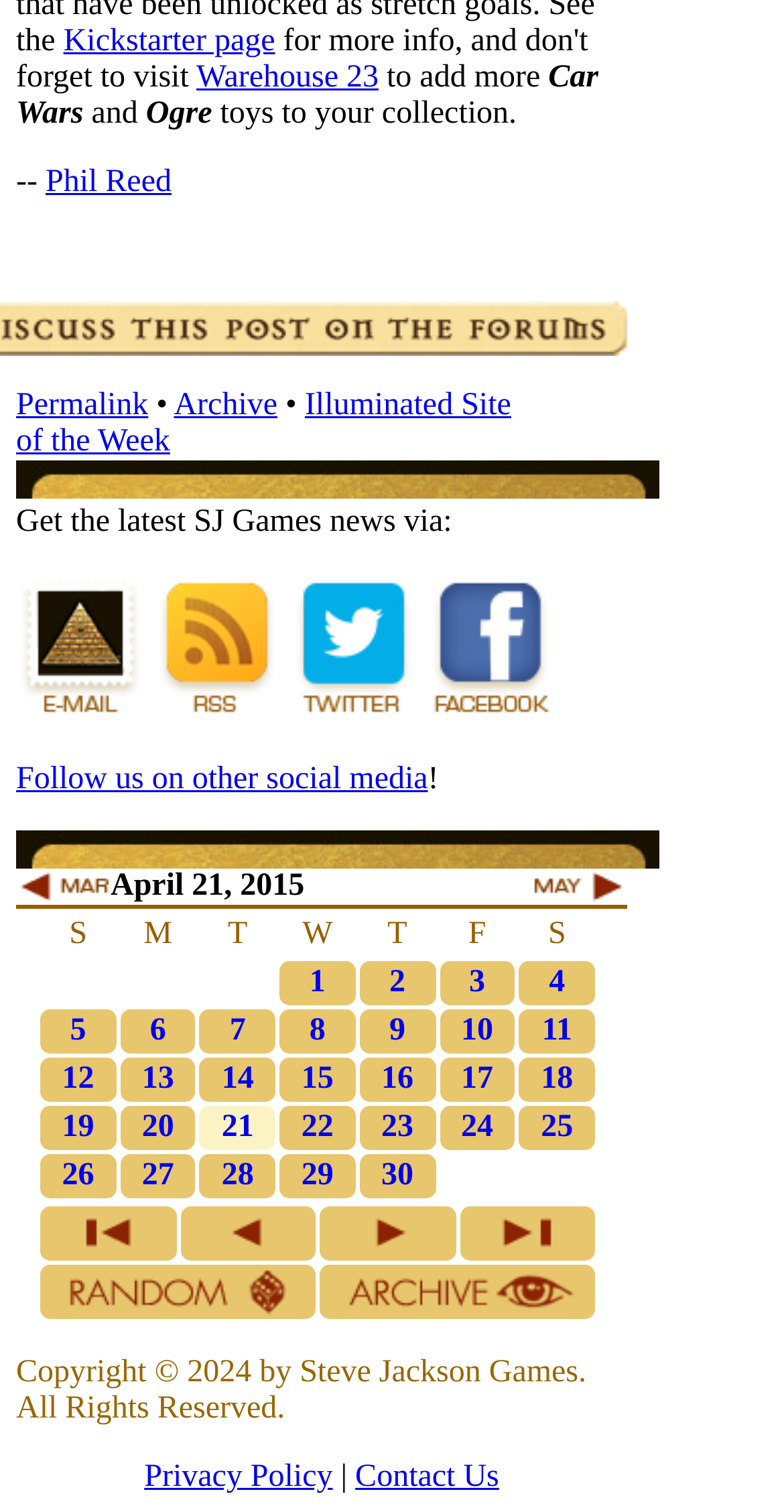Reply to the question below using a single word or brief phrase:
What are the social media platforms mentioned?

Twitter, Facebook, RSS